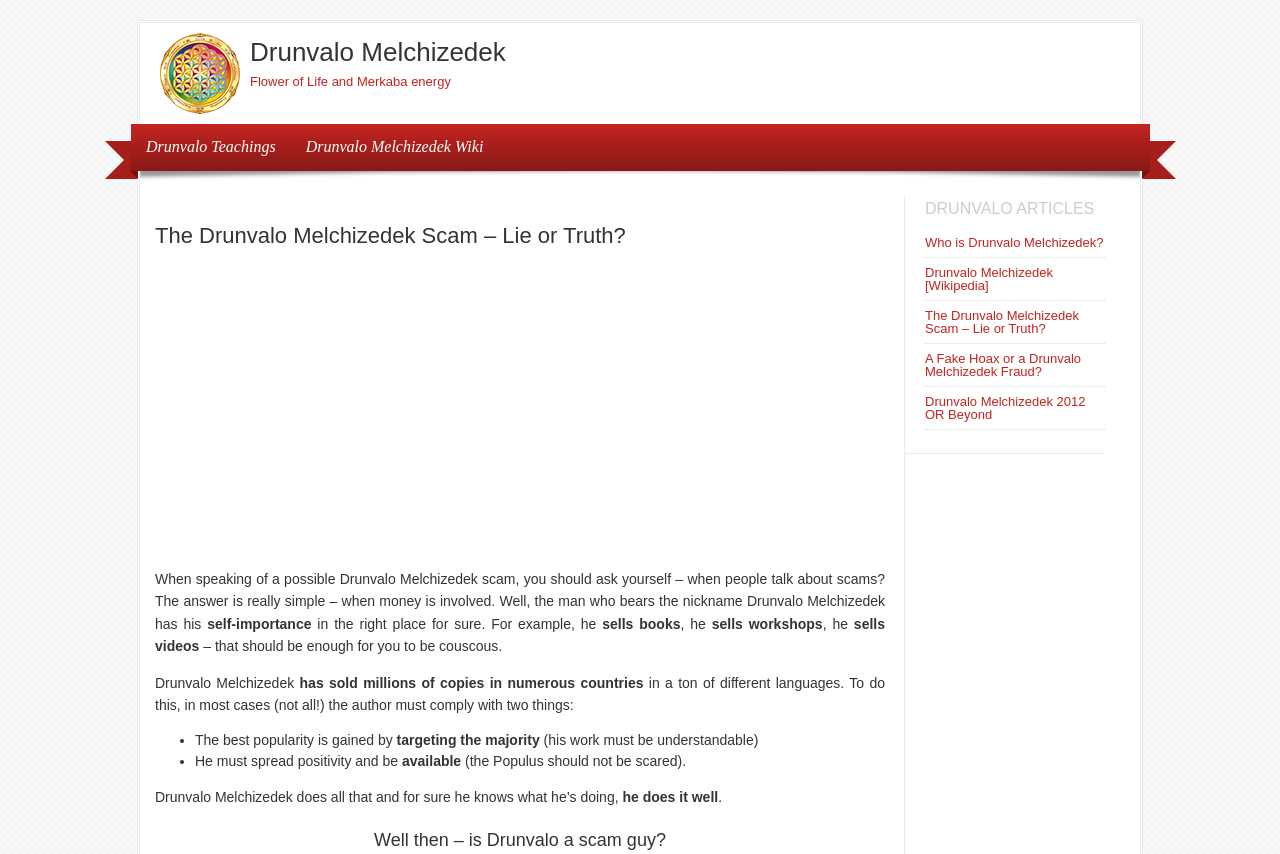Identify the bounding box coordinates of the element that should be clicked to fulfill this task: "Click on the 'NEXT STORY' button". The coordinates should be provided as four float numbers between 0 and 1, i.e., [left, top, right, bottom].

None